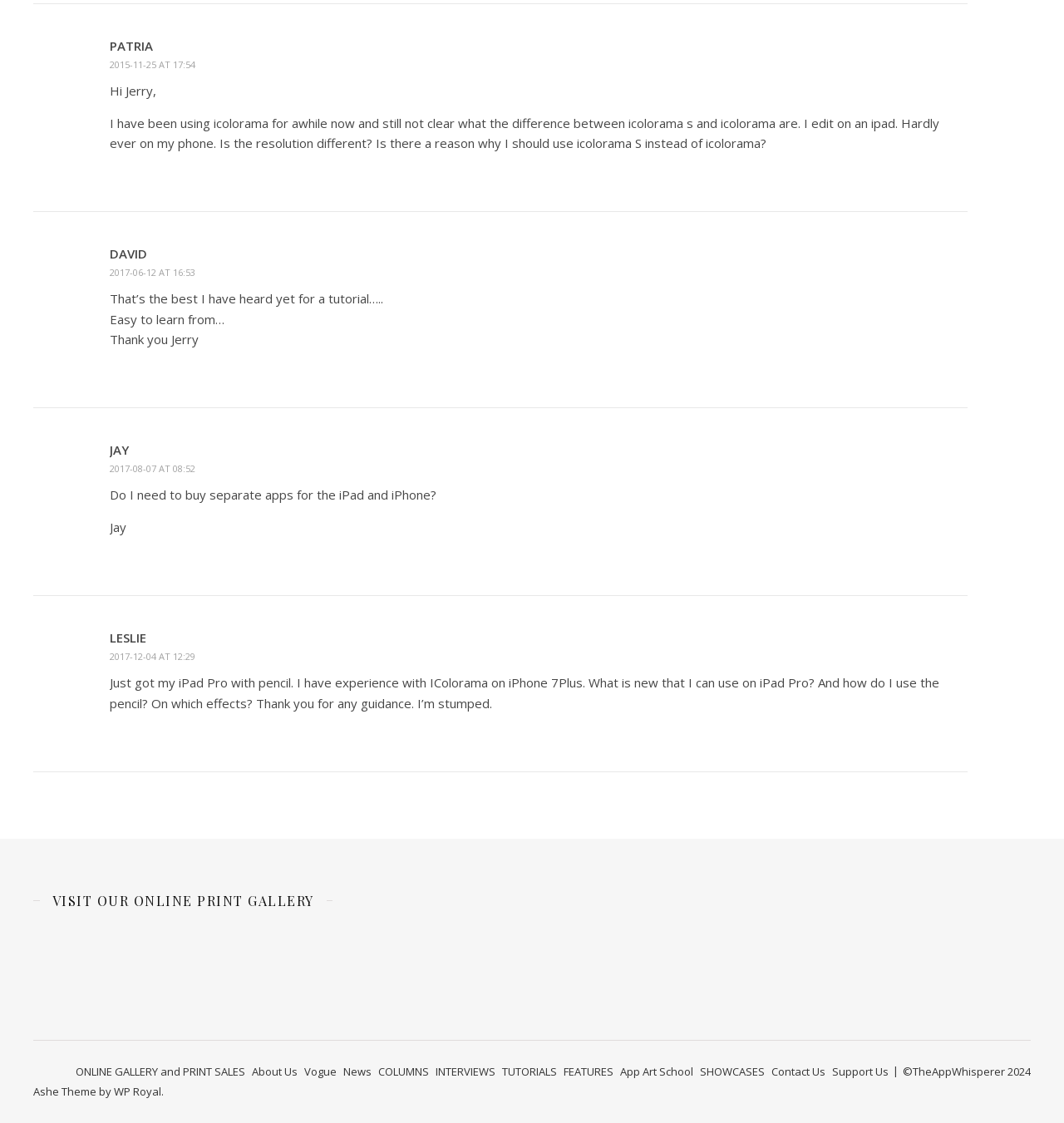Bounding box coordinates are to be given in the format (top-left x, top-left y, bottom-right x, bottom-right y). All values must be floating point numbers between 0 and 1. Provide the bounding box coordinate for the UI element described as: News

[0.323, 0.947, 0.349, 0.961]